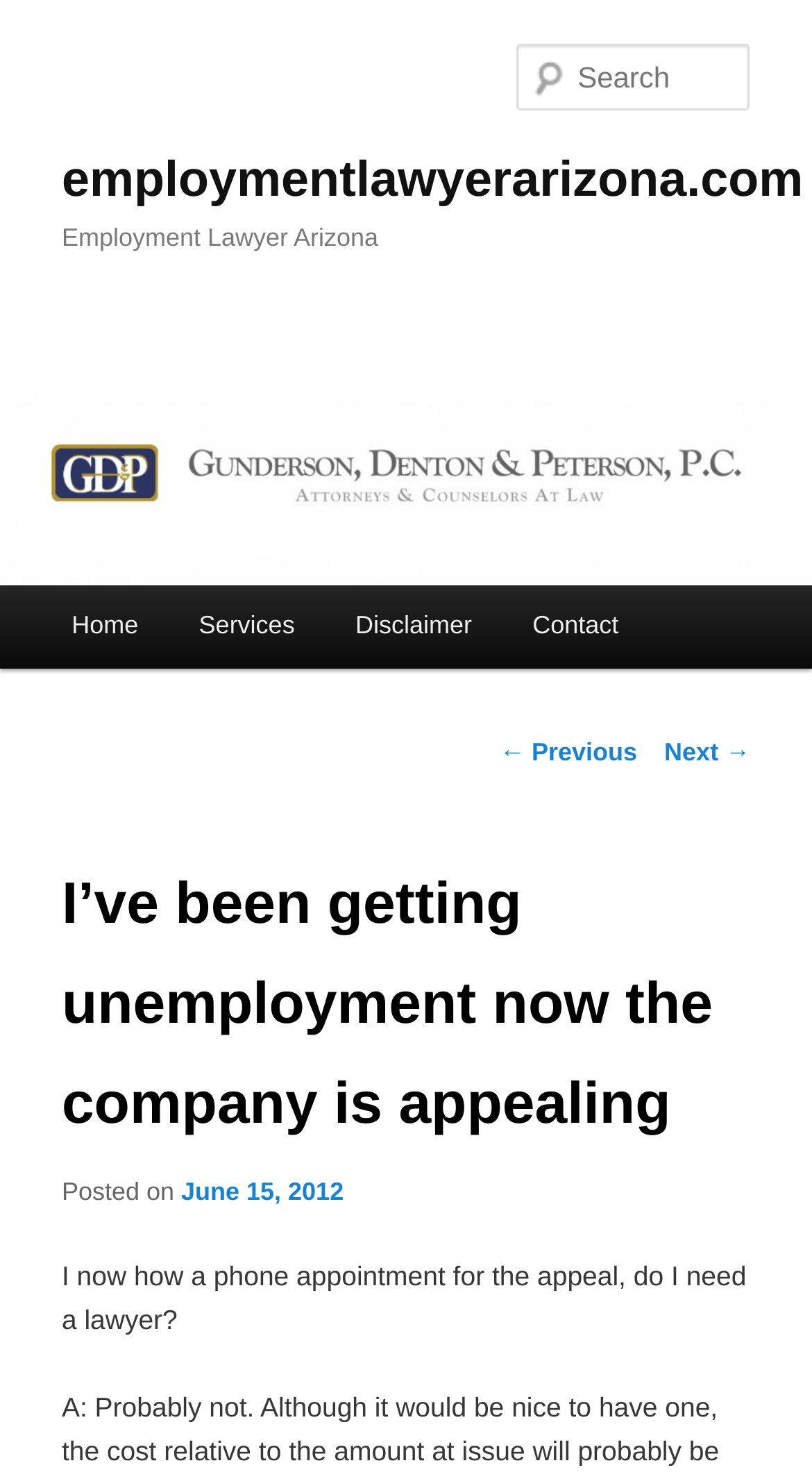What is the topic of the post?
Based on the image, respond with a single word or phrase.

Unemployment appeal